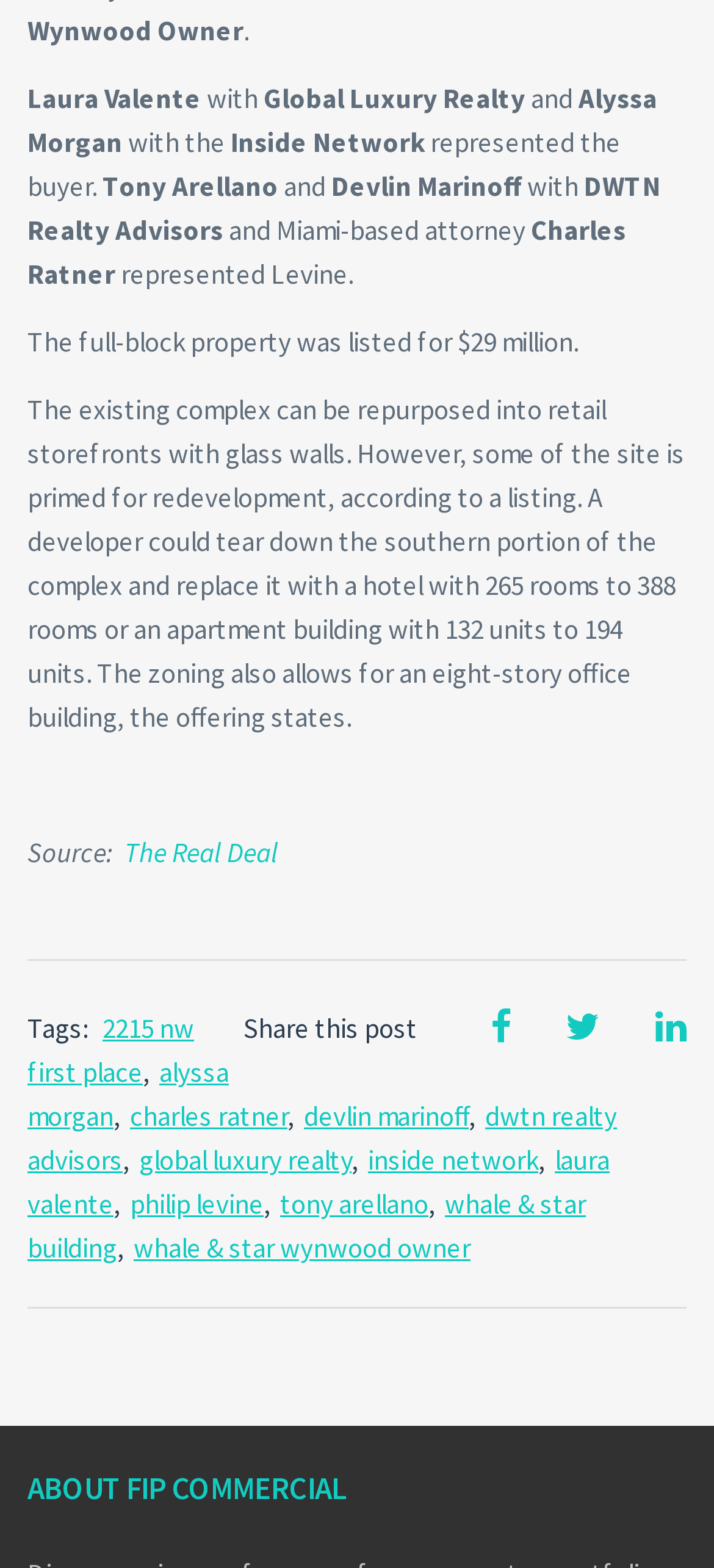Find the bounding box coordinates for the UI element whose description is: "parent_node: Share this post". The coordinates should be four float numbers between 0 and 1, in the format [left, top, right, bottom].

[0.918, 0.636, 0.962, 0.674]